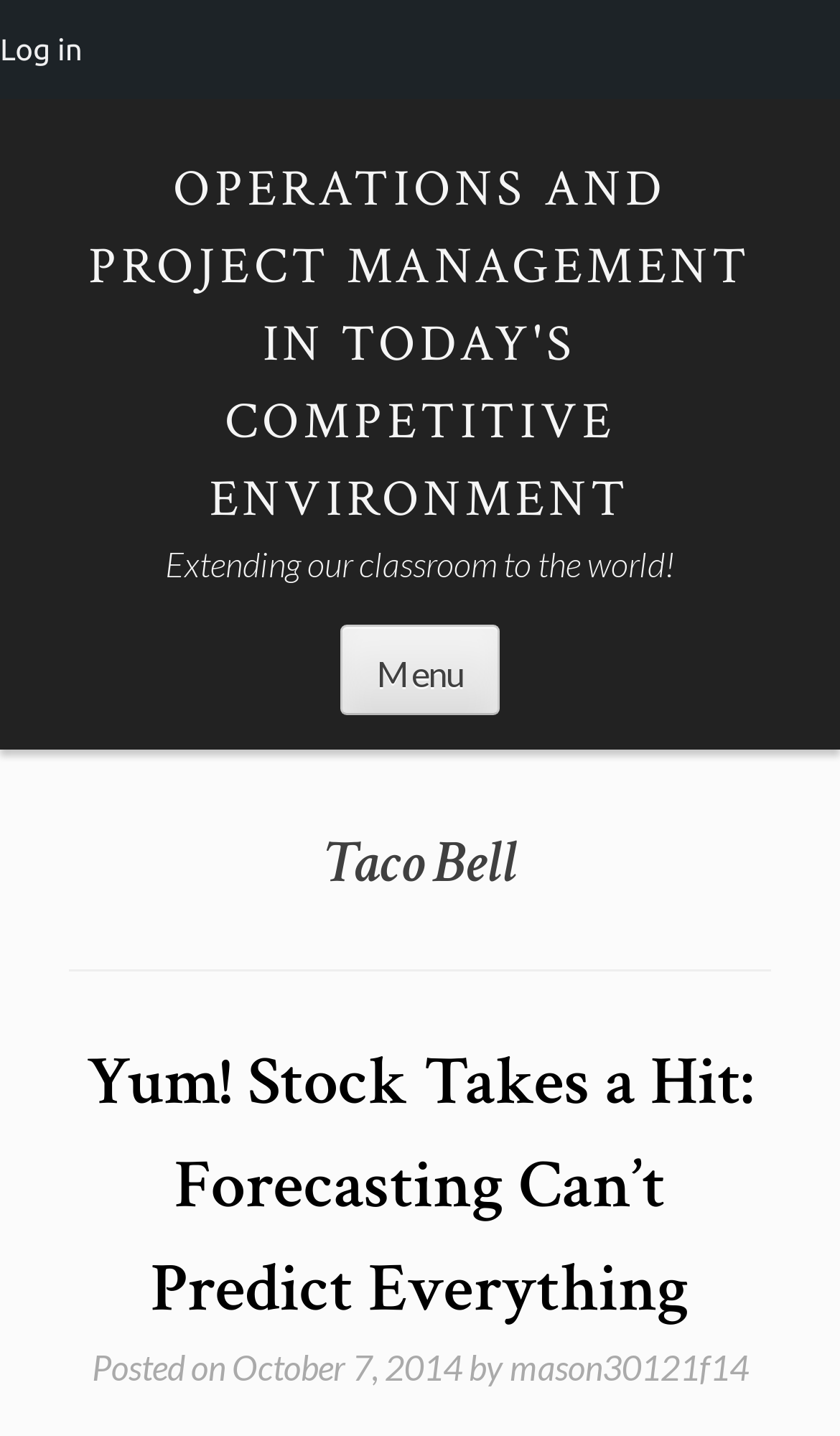What is the purpose of the 'Menu' button?
From the details in the image, provide a complete and detailed answer to the question.

The 'Menu' button is likely used to navigate the website, as it is a common feature on websites that allows users to access different sections or pages of the site. Its location at the top of the webpage suggests that it is a primary navigation element.